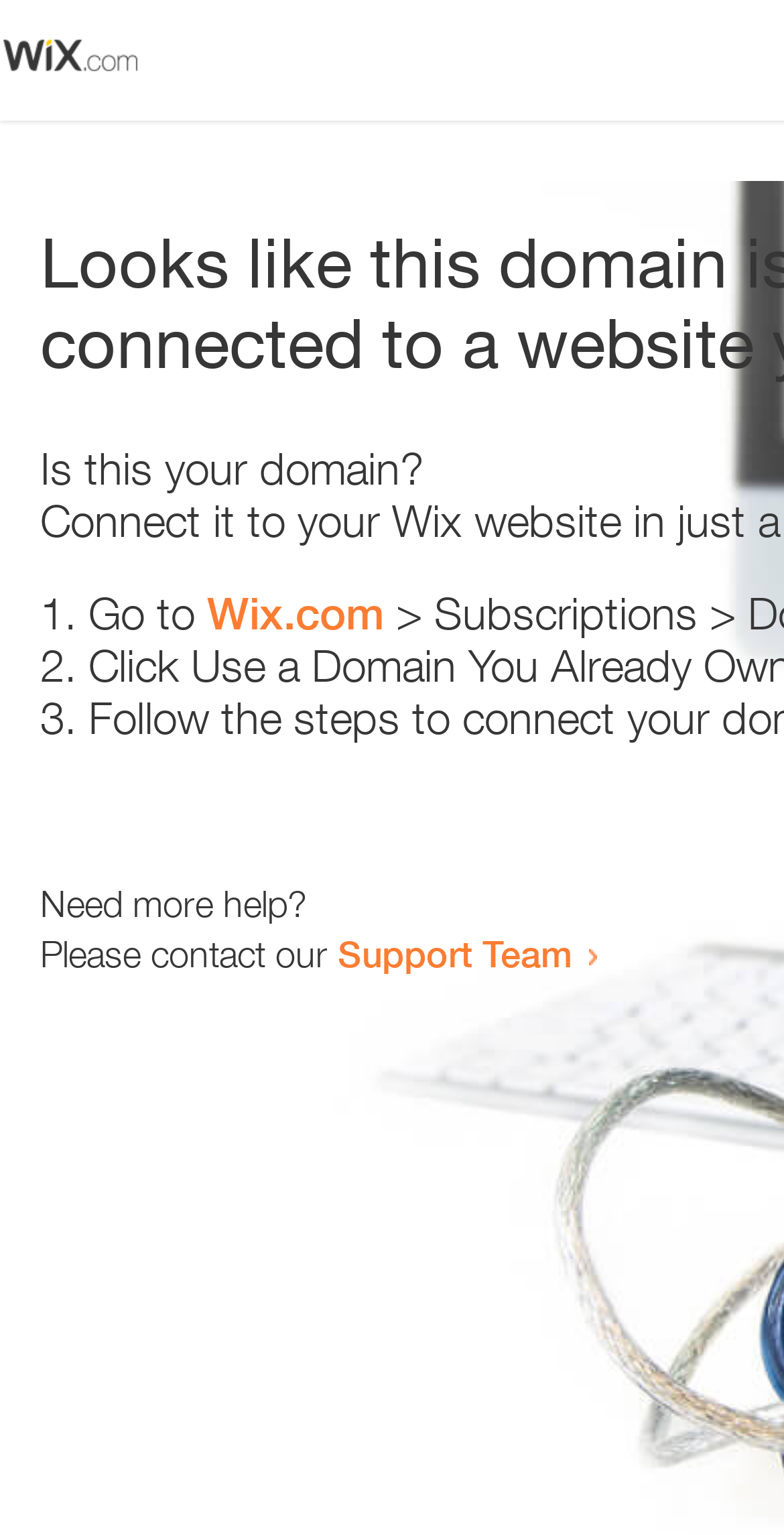How many steps are provided to resolve the issue?
Using the image as a reference, answer the question in detail.

The webpage provides a list of steps to resolve the issue, marked as '1.', '2.', and '3.' which indicates that there are three steps in total.